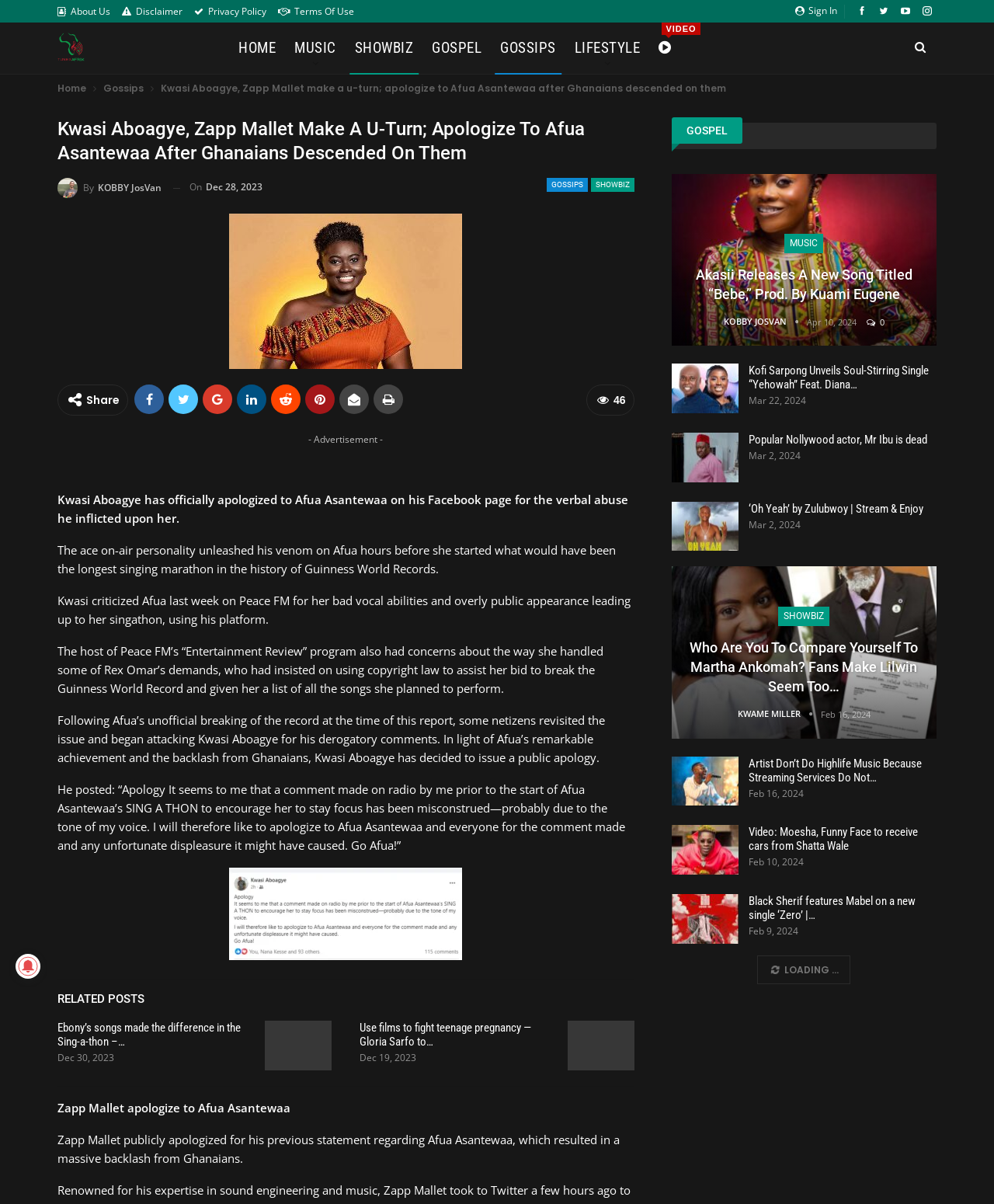Determine the main headline of the webpage and provide its text.

Kwasi Aboagye, Zapp Mallet Make A U-Turn; Apologize To Afua Asantewaa After Ghanaians Descended On Them